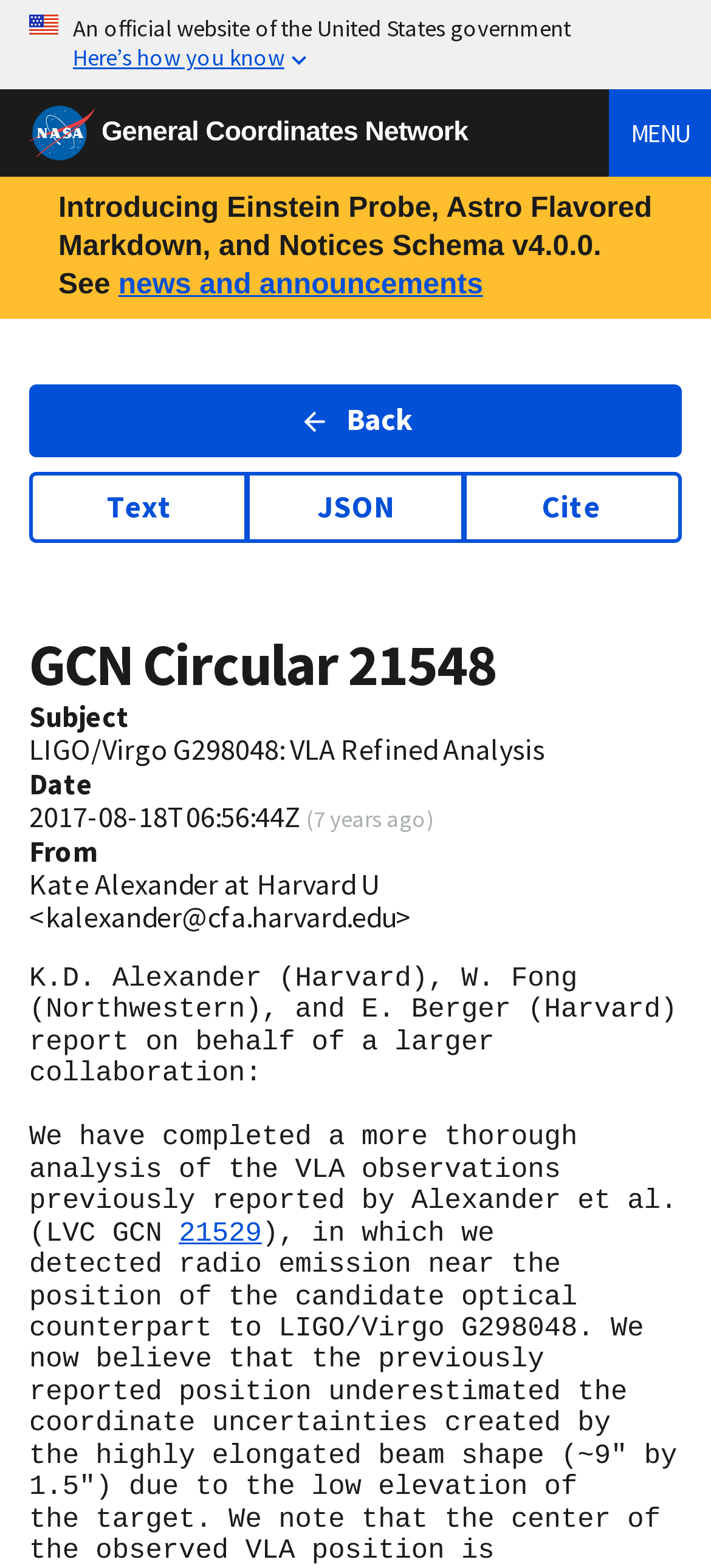Answer this question using a single word or a brief phrase:
What is the name of the logo on the top left?

NASA logo